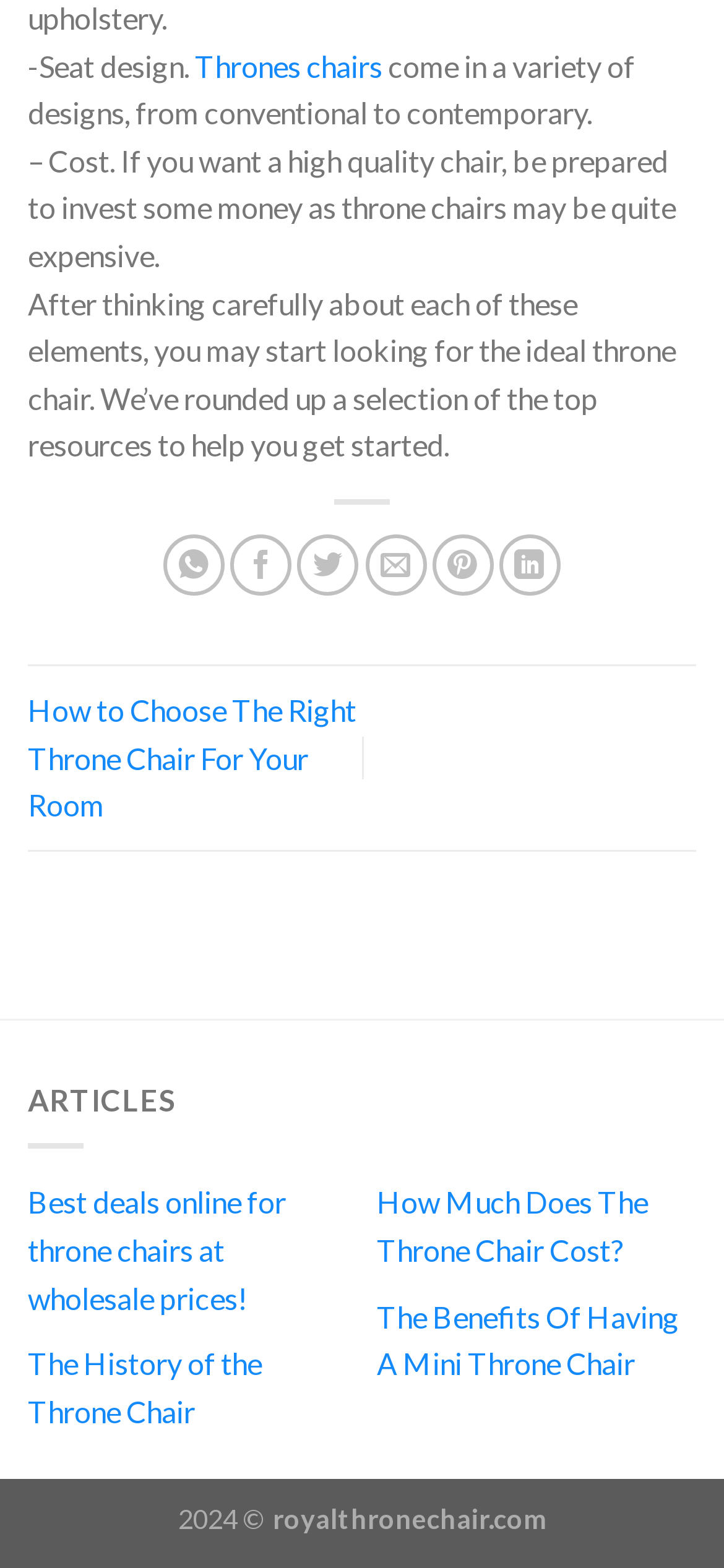Respond with a single word or phrase:
What is the website's domain name?

royalthronechair.com